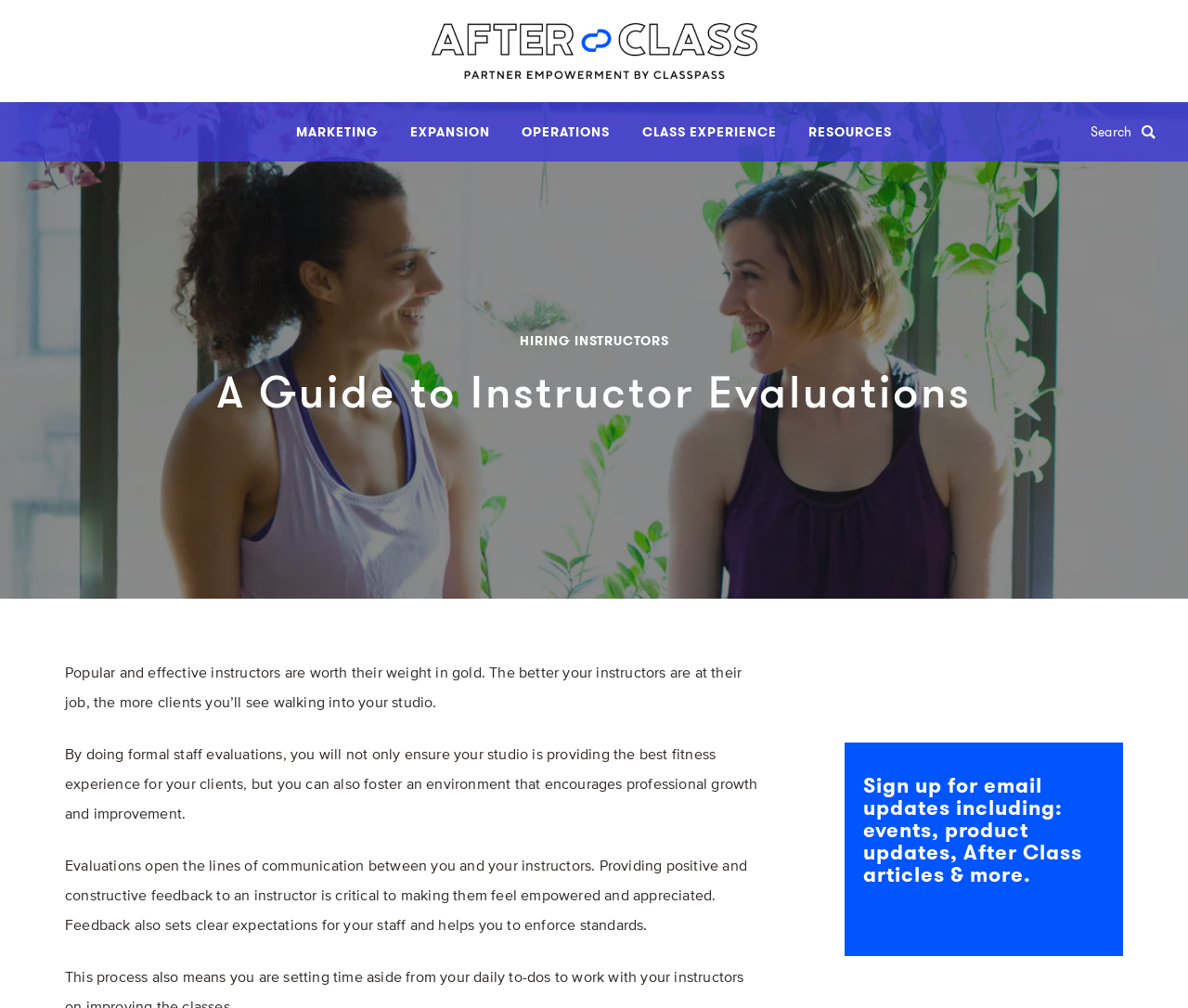Can you determine the bounding box coordinates of the area that needs to be clicked to fulfill the following instruction: "Go to AFTER CLASS page"?

[0.043, 0.069, 0.29, 0.129]